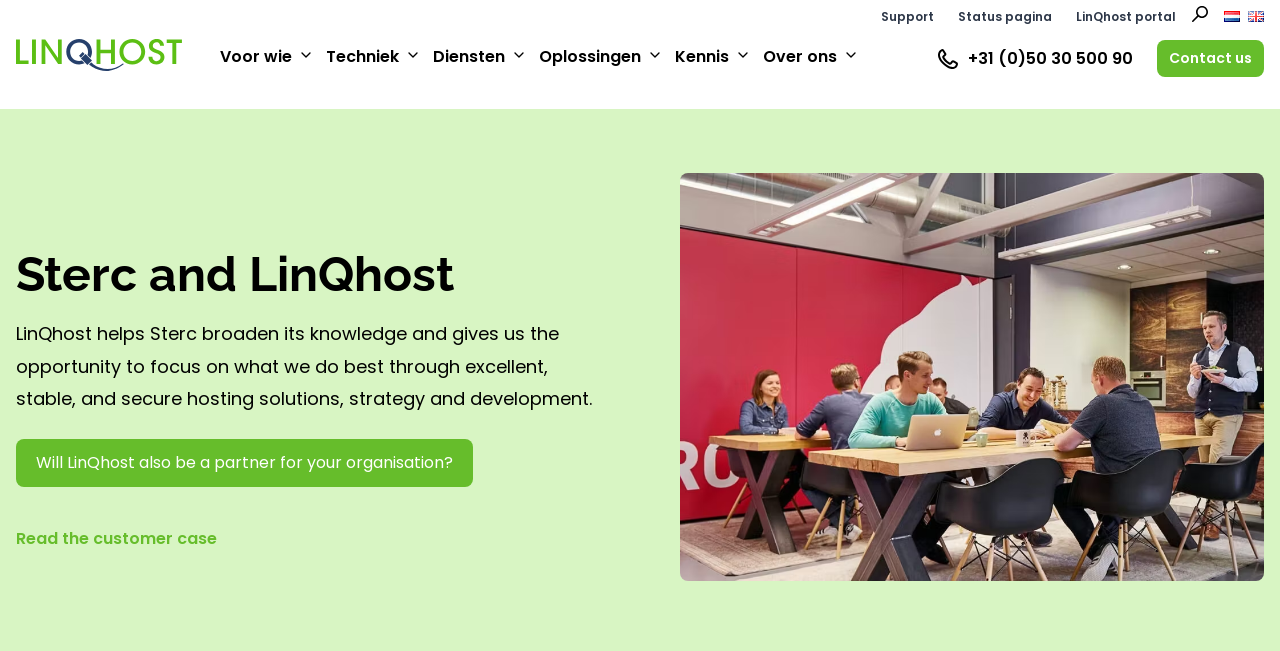Highlight the bounding box coordinates of the element that should be clicked to carry out the following instruction: "Click the 'February 2020' link". The coordinates must be given as four float numbers ranging from 0 to 1, i.e., [left, top, right, bottom].

None